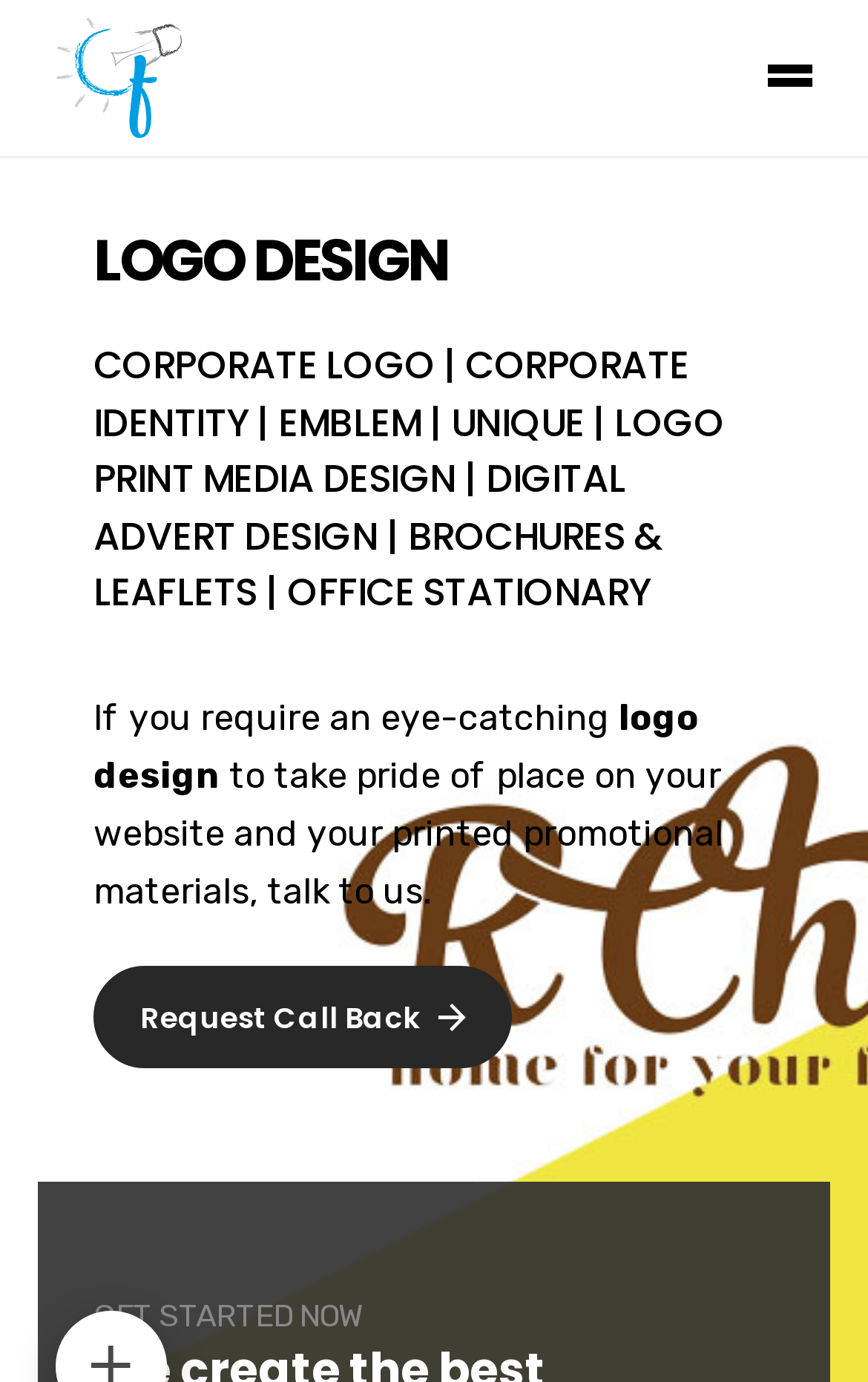Give the bounding box coordinates for the element described by: "Request Call Back".

[0.108, 0.698, 0.59, 0.773]